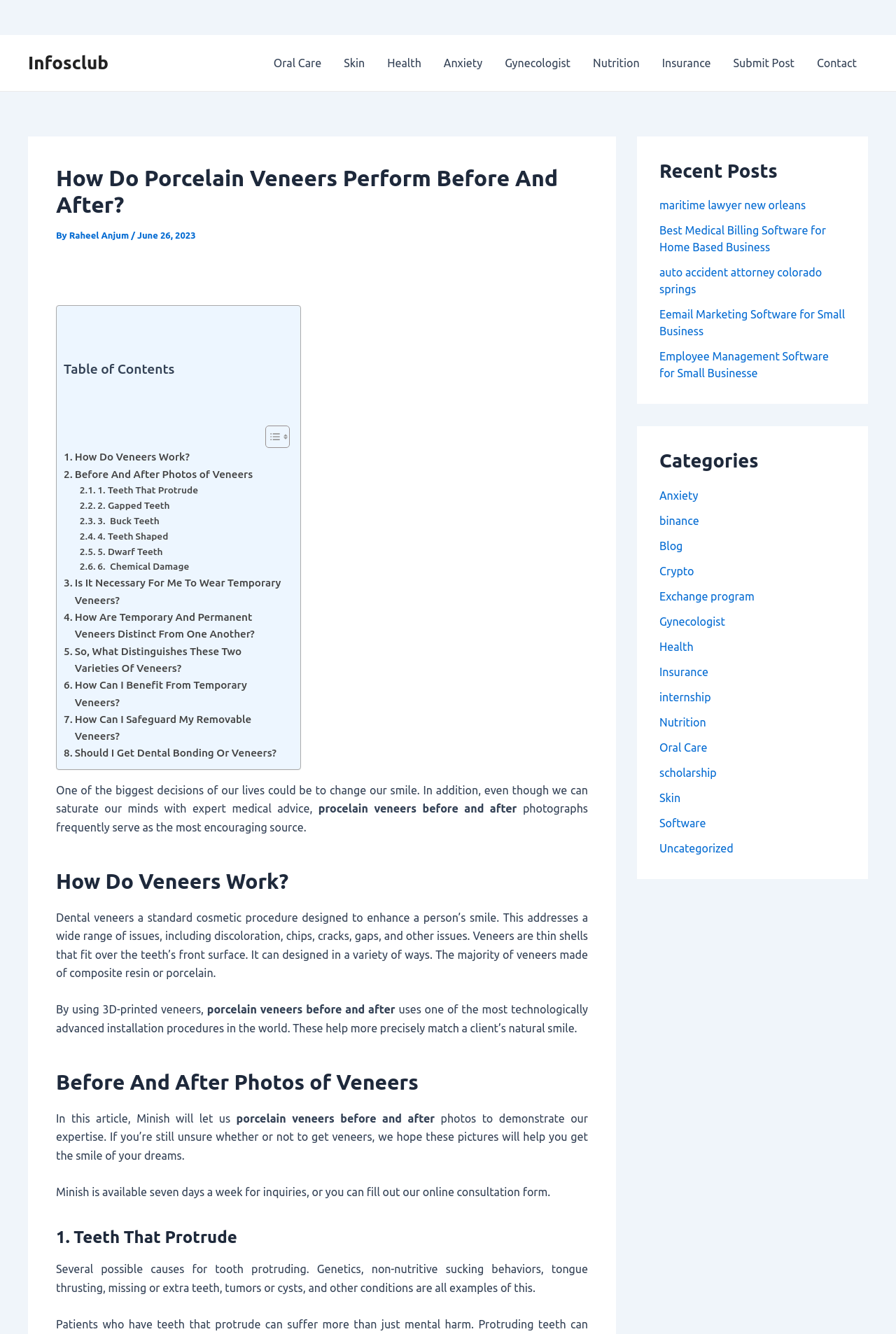Find the bounding box coordinates of the area that needs to be clicked in order to achieve the following instruction: "Toggle the table of contents". The coordinates should be specified as four float numbers between 0 and 1, i.e., [left, top, right, bottom].

[0.284, 0.319, 0.32, 0.337]